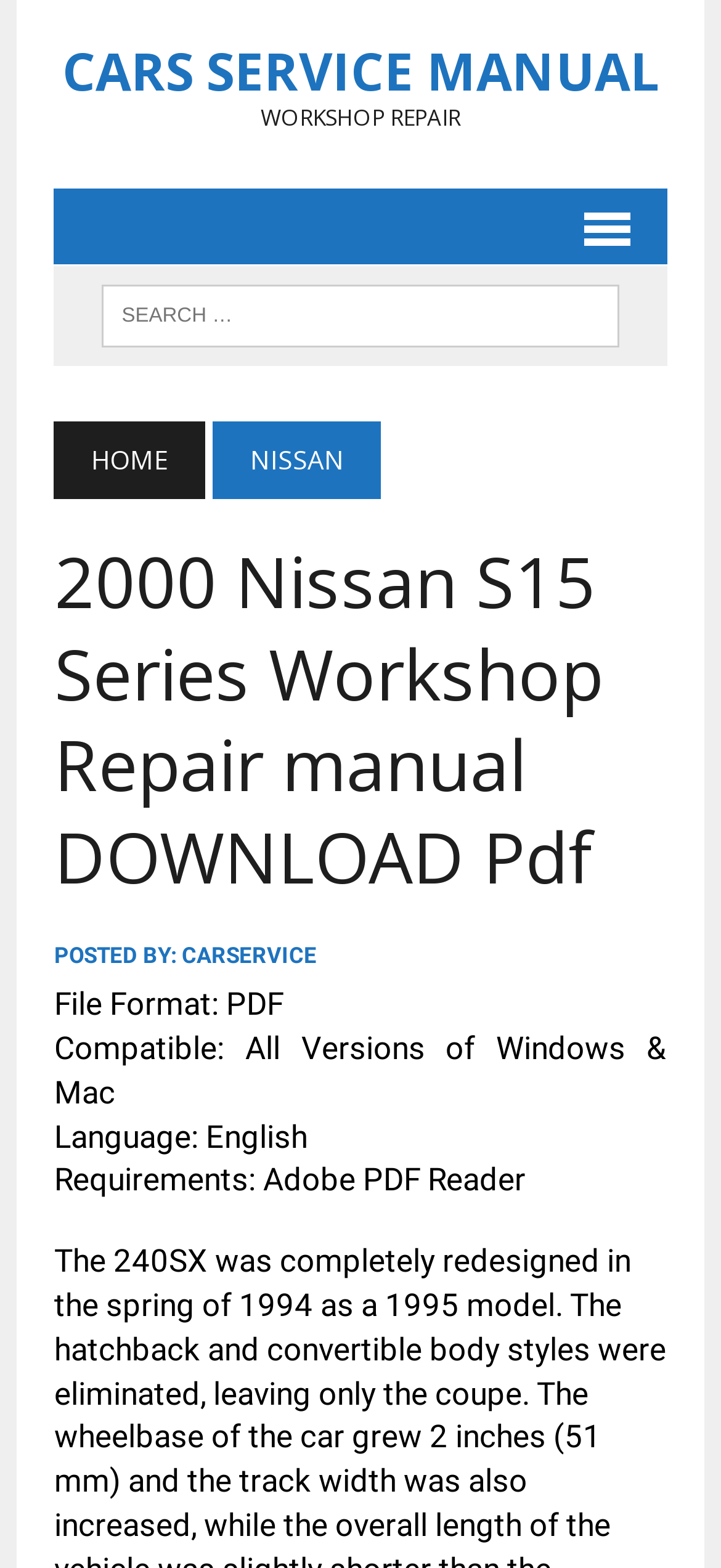Extract the main heading text from the webpage.

CARS SERVICE MANUAL